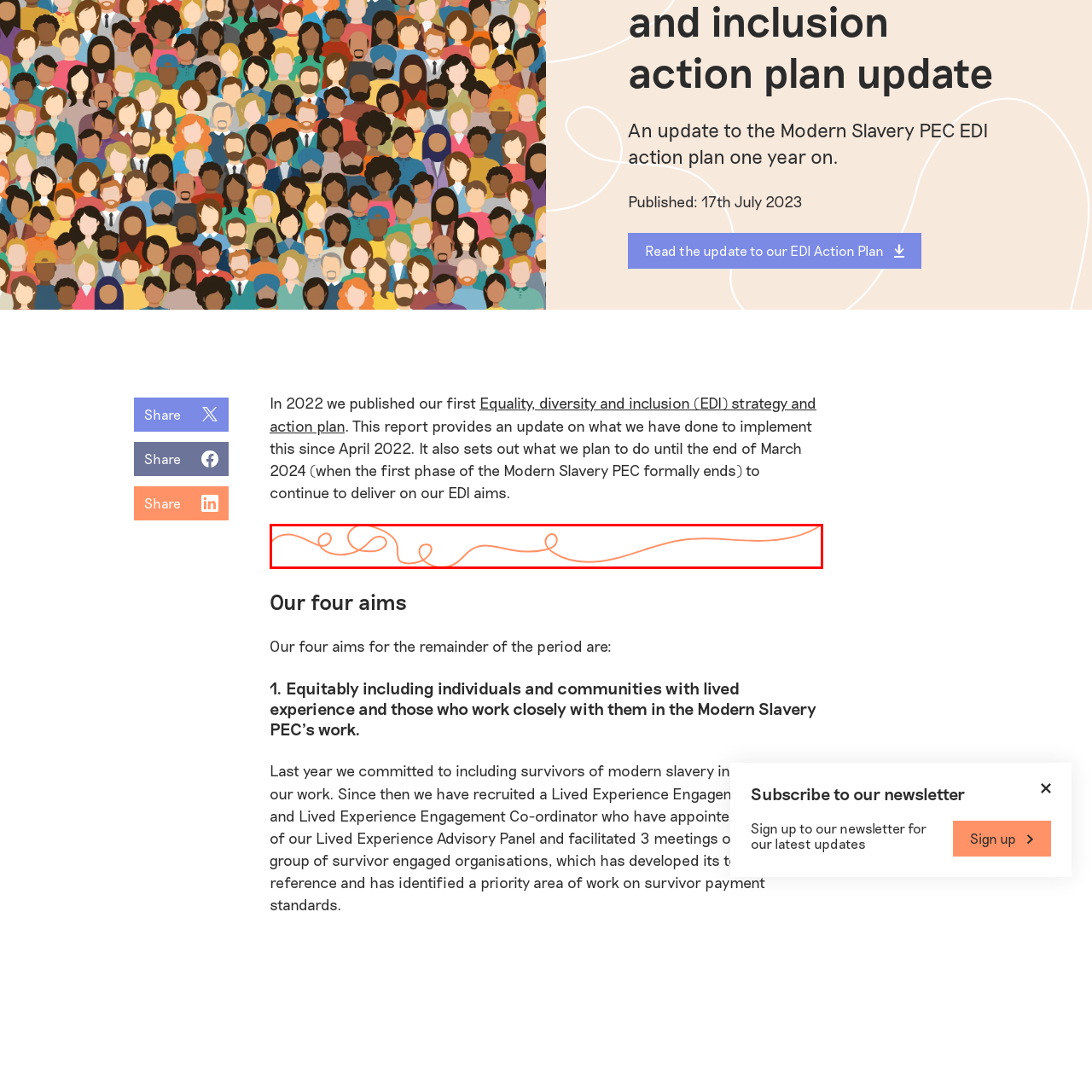Direct your attention to the section outlined in red and answer the following question with a single word or brief phrase: 
What is the significance of the heading 'Our four aims'?

Signifies transition to subsequent goals